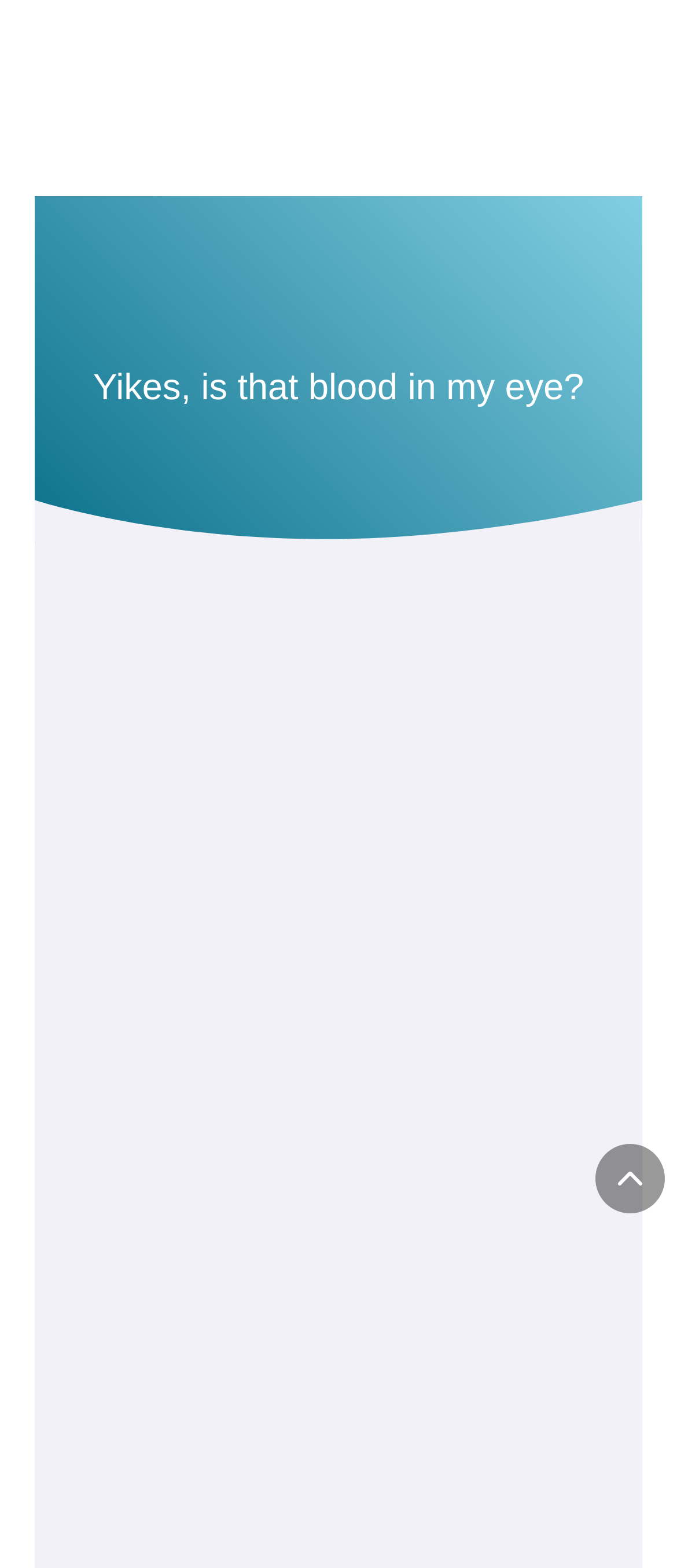Using the webpage screenshot, locate the HTML element that fits the following description and provide its bounding box: "www.youtube.com/watch".

[0.453, 0.444, 0.911, 0.463]